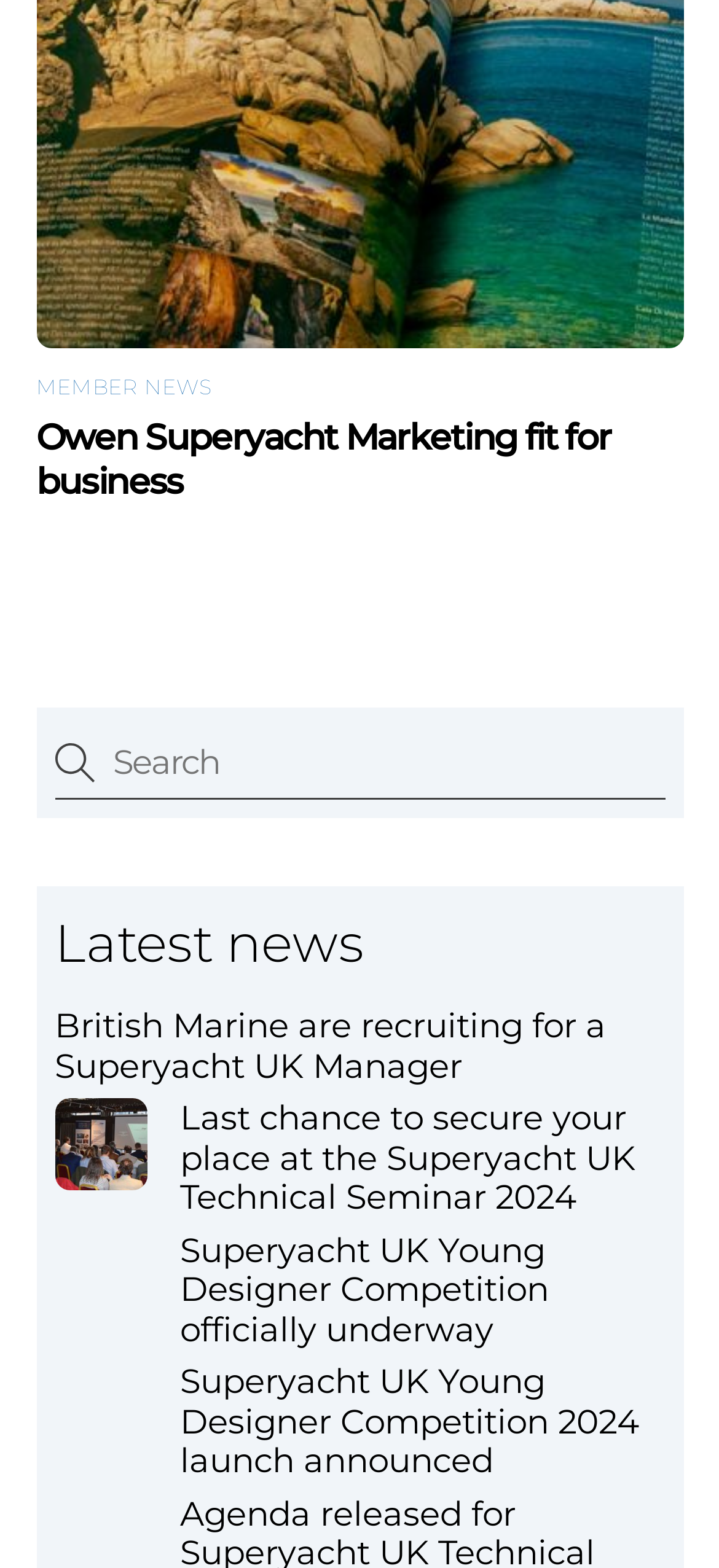Locate the bounding box coordinates of the clickable part needed for the task: "View British Marine are recruiting for a Superyacht UK Manager".

[0.076, 0.642, 0.924, 0.692]